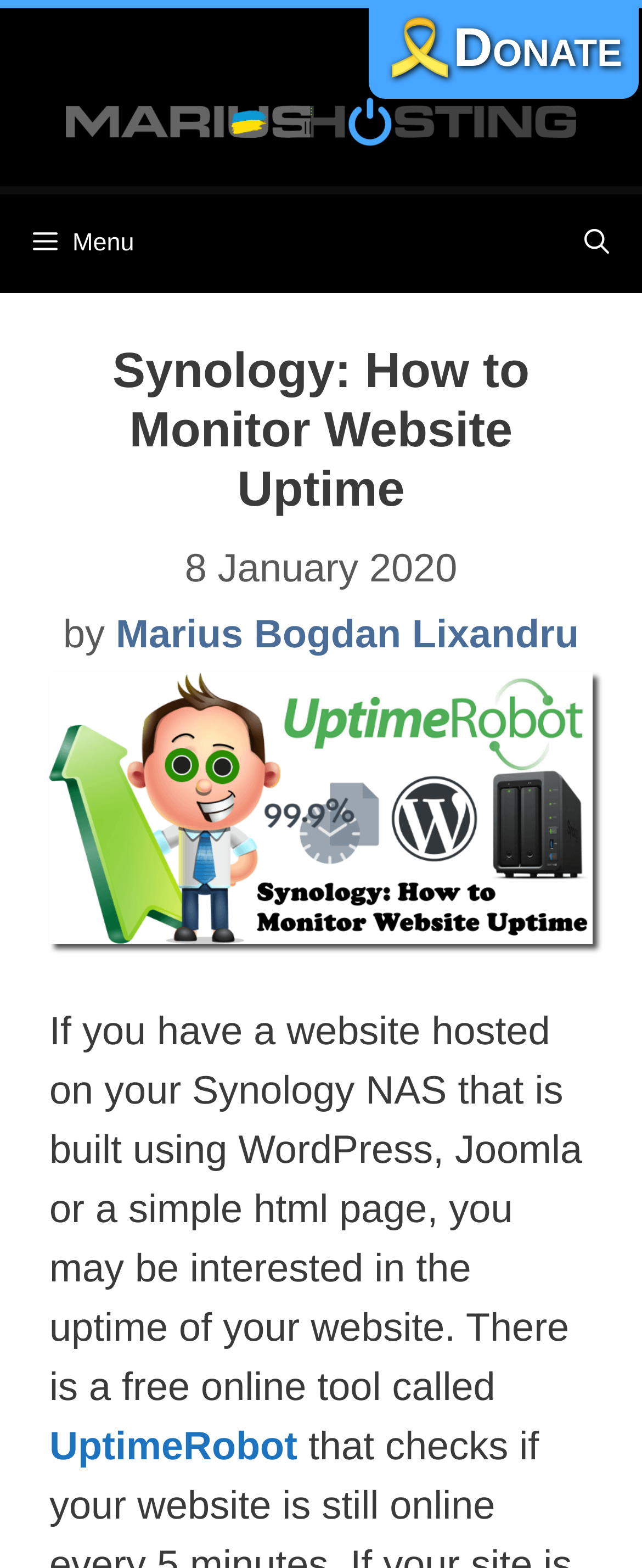Detail the various sections and features present on the webpage.

The webpage is a guide on monitoring website uptime and downtime, specifically focused on Synology NAS users. At the top, there is a banner with a link to "Marius Hosting" accompanied by an image of the same name. Below the banner, a navigation menu is located, featuring a "Menu" button and a link to "Open Search Bar" on the right side.

Further down, a prominent link to "Donate" is displayed, followed by a header section that contains the title "Synology: How to Monitor Website Uptime" and a timestamp indicating the article was published on "8 January 2020" by "Marius Bogdan Lixandru". 

An image related to the article title is positioned below the header, and a block of text explains the purpose of the article, which is to discuss the uptime of websites hosted on Synology NAS using platforms like WordPress, Joomla, or simple HTML pages. The text also mentions a free online tool called "UptimeRobot".